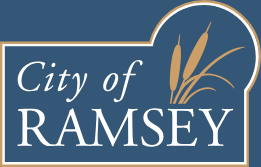What is the purpose of the City of Ramsey's logo?
Refer to the image and provide a concise answer in one word or phrase.

Visual identity